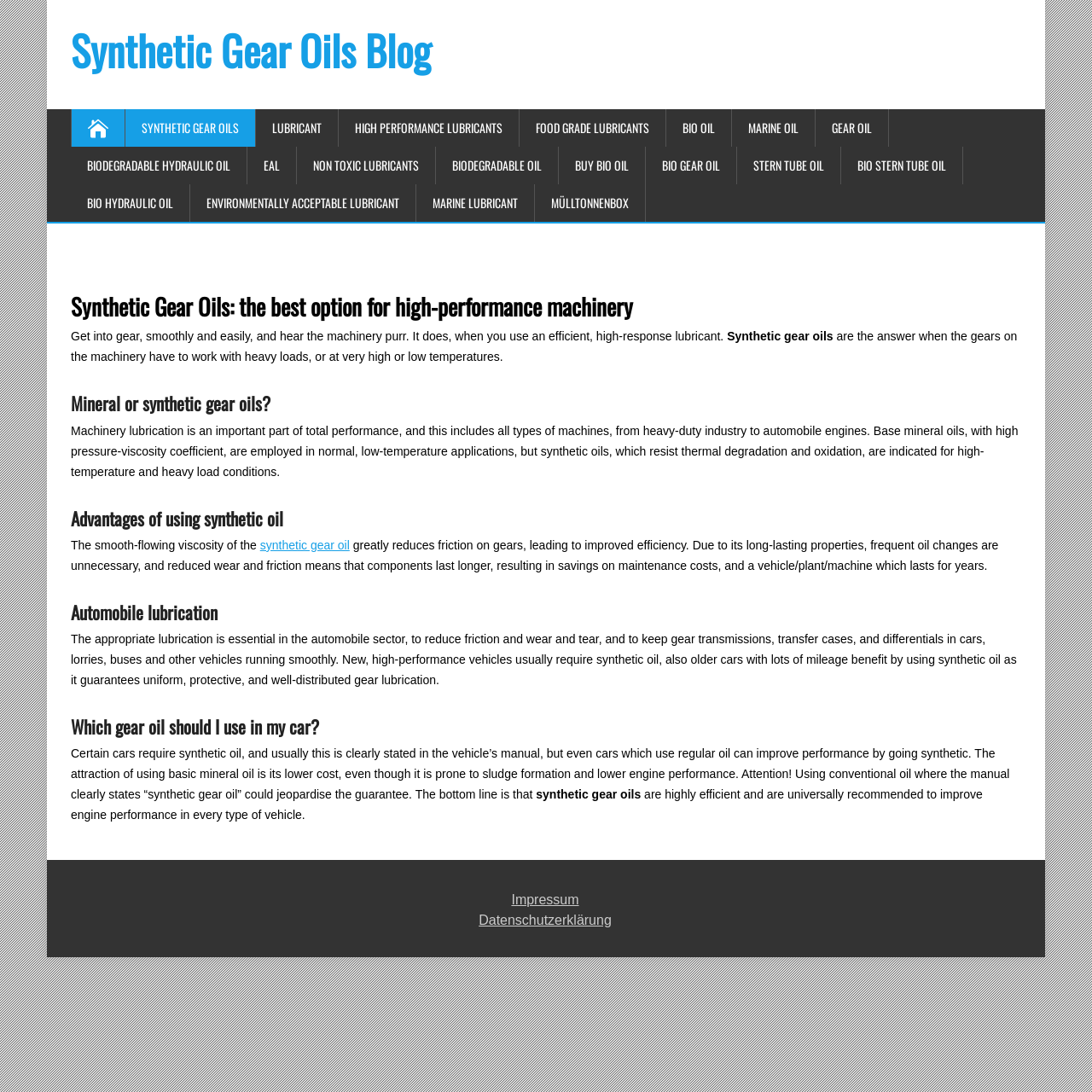Explain the webpage's layout and main content in detail.

This webpage is about synthetic gear oils, specifically highlighting their benefits and importance in high-performance machinery. At the top, there is a navigation menu with multiple links to different types of lubricants, including synthetic gear oils, biodegradable hydraulic oil, and marine oil. 

Below the navigation menu, there is a heading that reads "Synthetic Gear Oils: the best option for high-performance machinery" followed by a brief paragraph explaining the importance of efficient lubrication in machinery. 

The webpage is divided into several sections, each with its own heading. The first section discusses the difference between mineral and synthetic gear oils, explaining that synthetic oils are better suited for high-temperature and heavy load conditions. 

The next section outlines the advantages of using synthetic oil, including reduced friction, improved efficiency, and longer component lifespan. 

The following sections focus on automobile lubrication, discussing the importance of proper lubrication in vehicles and the benefits of using synthetic oil in cars. 

Finally, at the bottom of the page, there are links to the impressum and data protection policy.